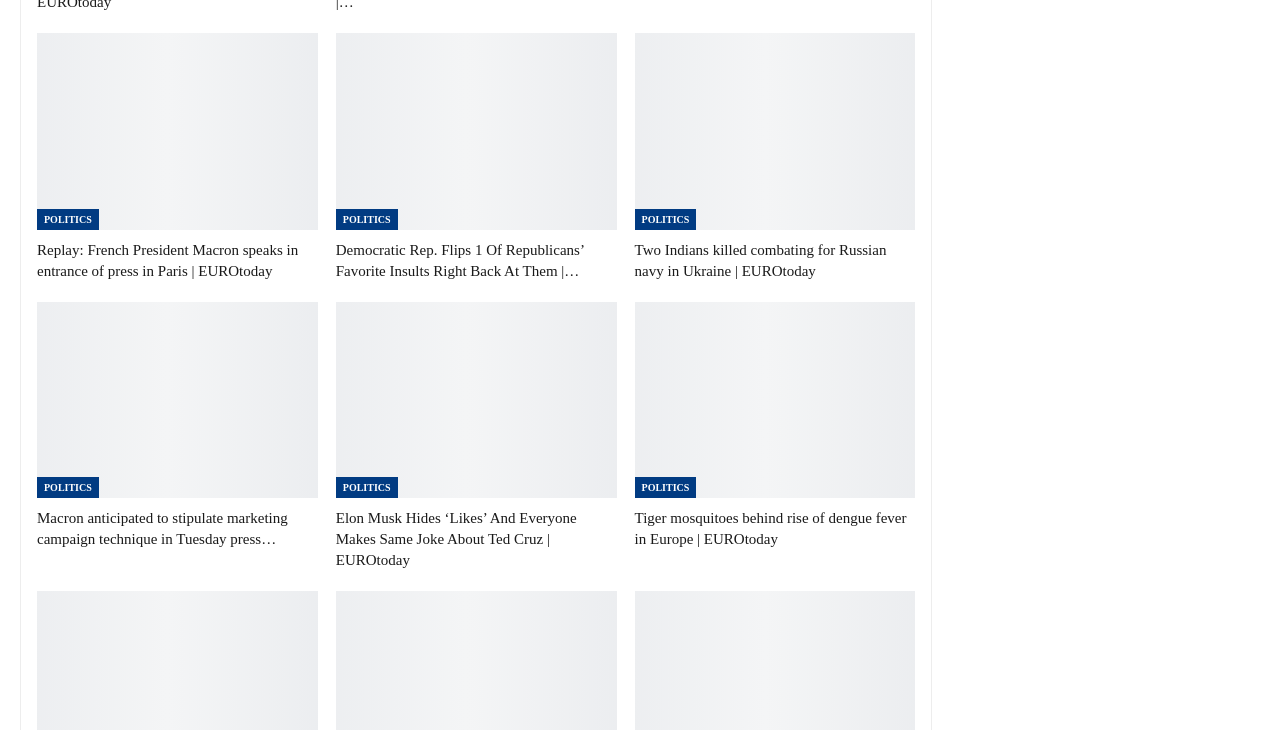Kindly determine the bounding box coordinates for the clickable area to achieve the given instruction: "Read the news about French President Macron's speech".

[0.029, 0.045, 0.248, 0.315]